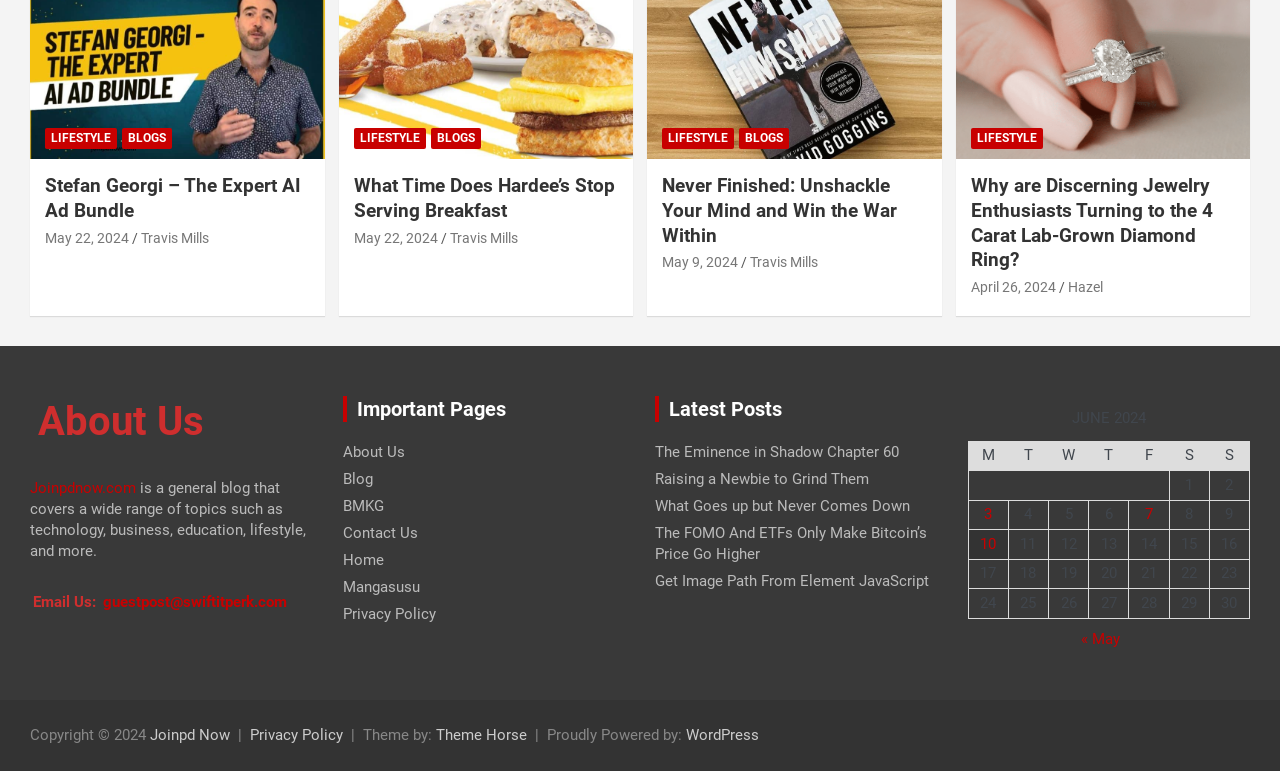What is the purpose of the 'About Us' section?
Refer to the image and provide a concise answer in one word or phrase.

To provide information about the website